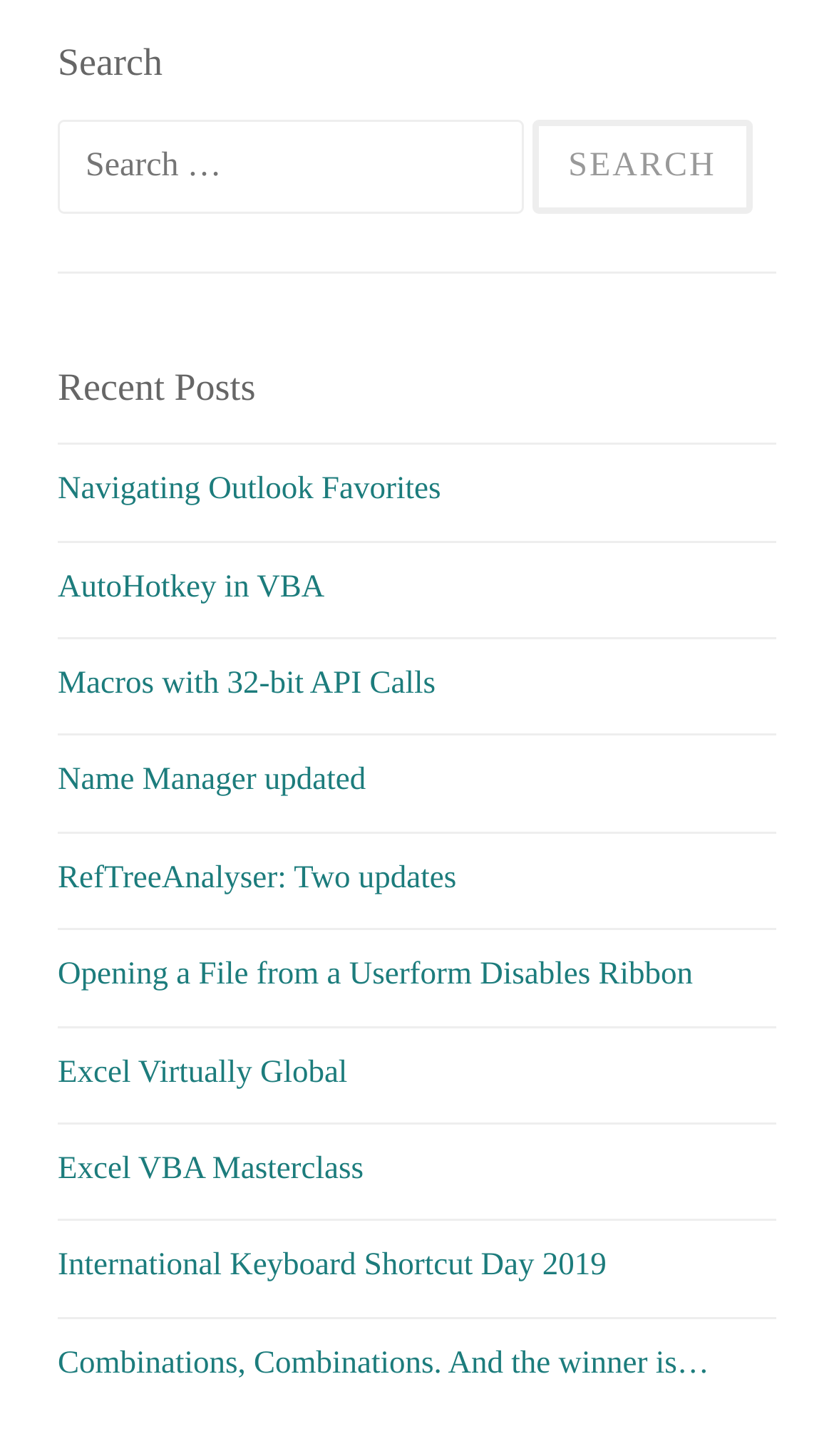What is the purpose of the search box? Observe the screenshot and provide a one-word or short phrase answer.

To search for posts